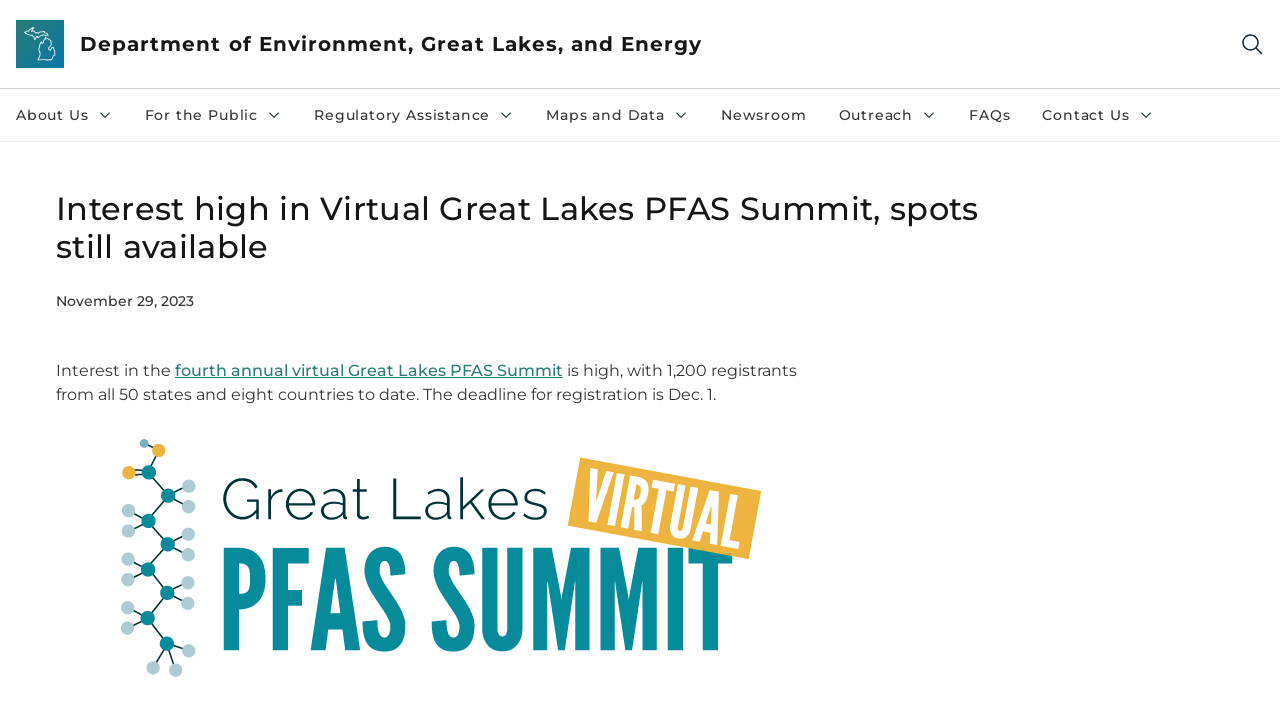Locate the bounding box coordinates of the area where you should click to accomplish the instruction: "View the fourth annual virtual Great Lakes PFAS Summit".

[0.137, 0.51, 0.44, 0.537]